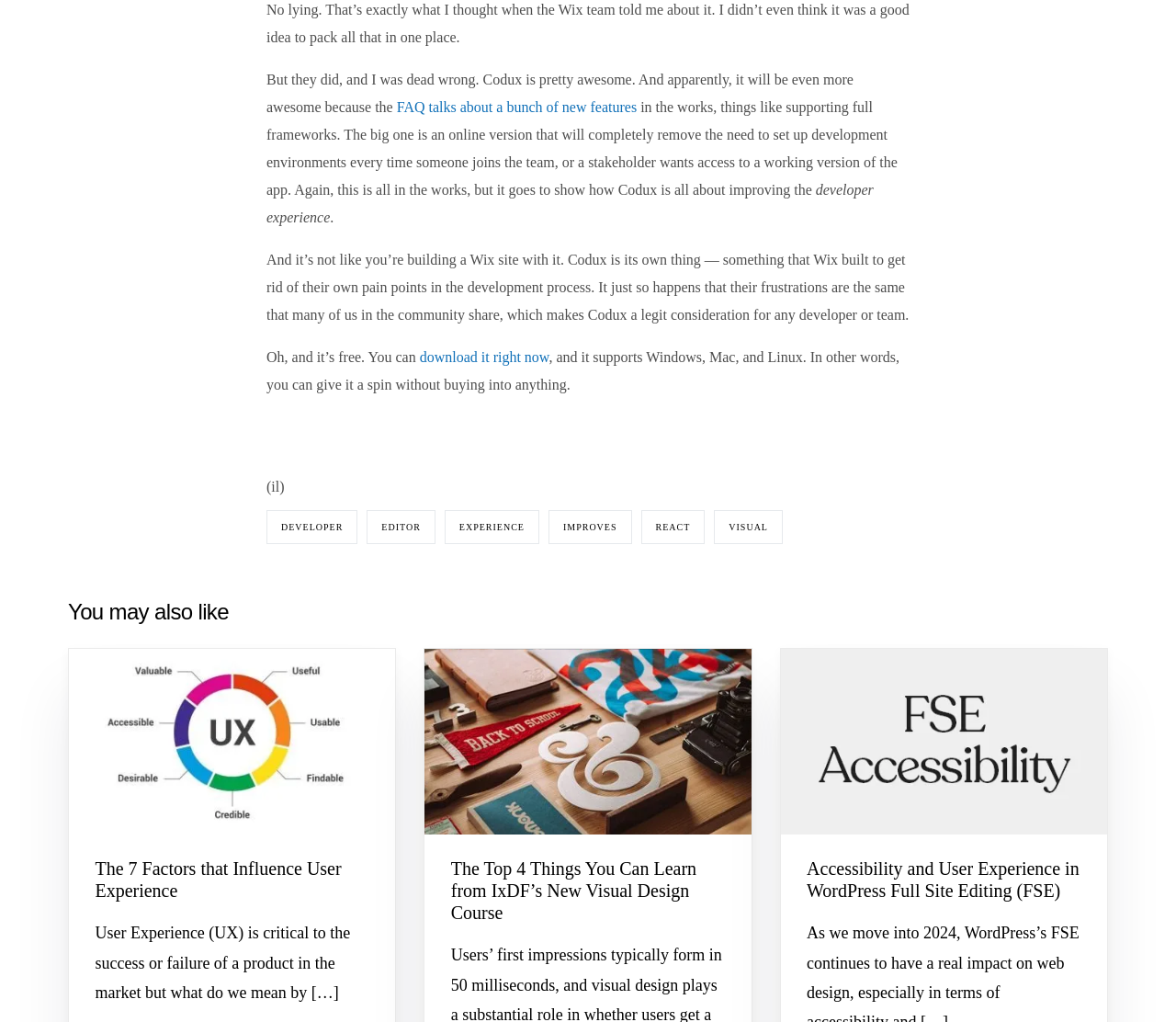Please locate the bounding box coordinates of the region I need to click to follow this instruction: "read The 7 Factors that Influence User Experience".

[0.059, 0.635, 0.336, 0.817]